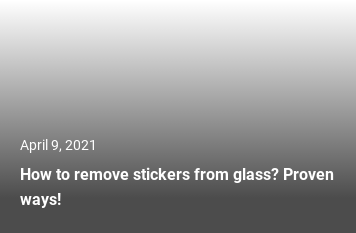Use the information in the screenshot to answer the question comprehensively: What is the main topic of the article?

The title card clearly presents the topic 'How to remove stickers from glass? Proven ways!', indicating that the article focuses on providing tips and techniques for effectively cleaning glass surfaces by eliminating unwanted stickers.